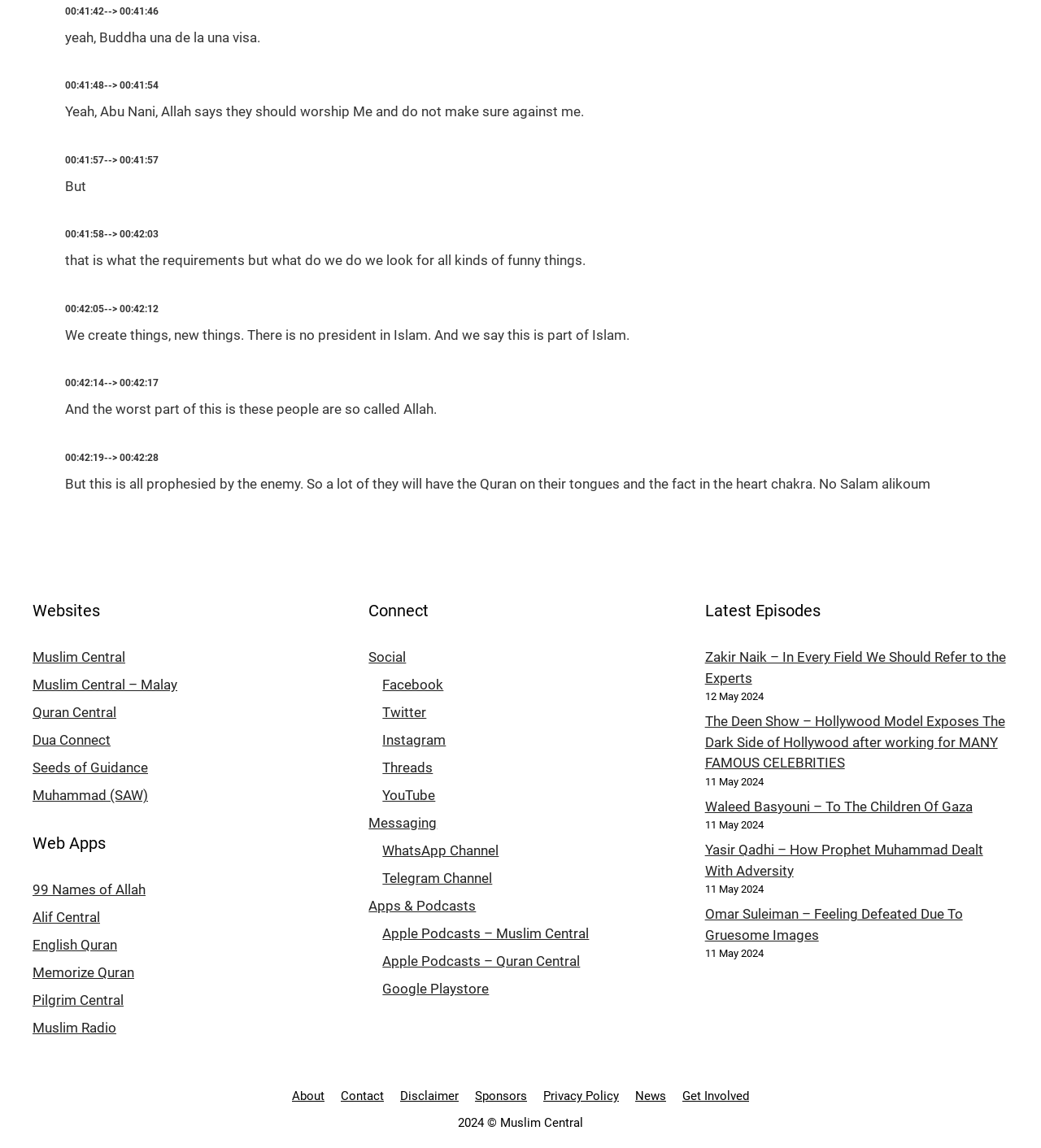Identify the bounding box for the UI element described as: "Muslim Central – Malay". The coordinates should be four float numbers between 0 and 1, i.e., [left, top, right, bottom].

[0.031, 0.589, 0.17, 0.604]